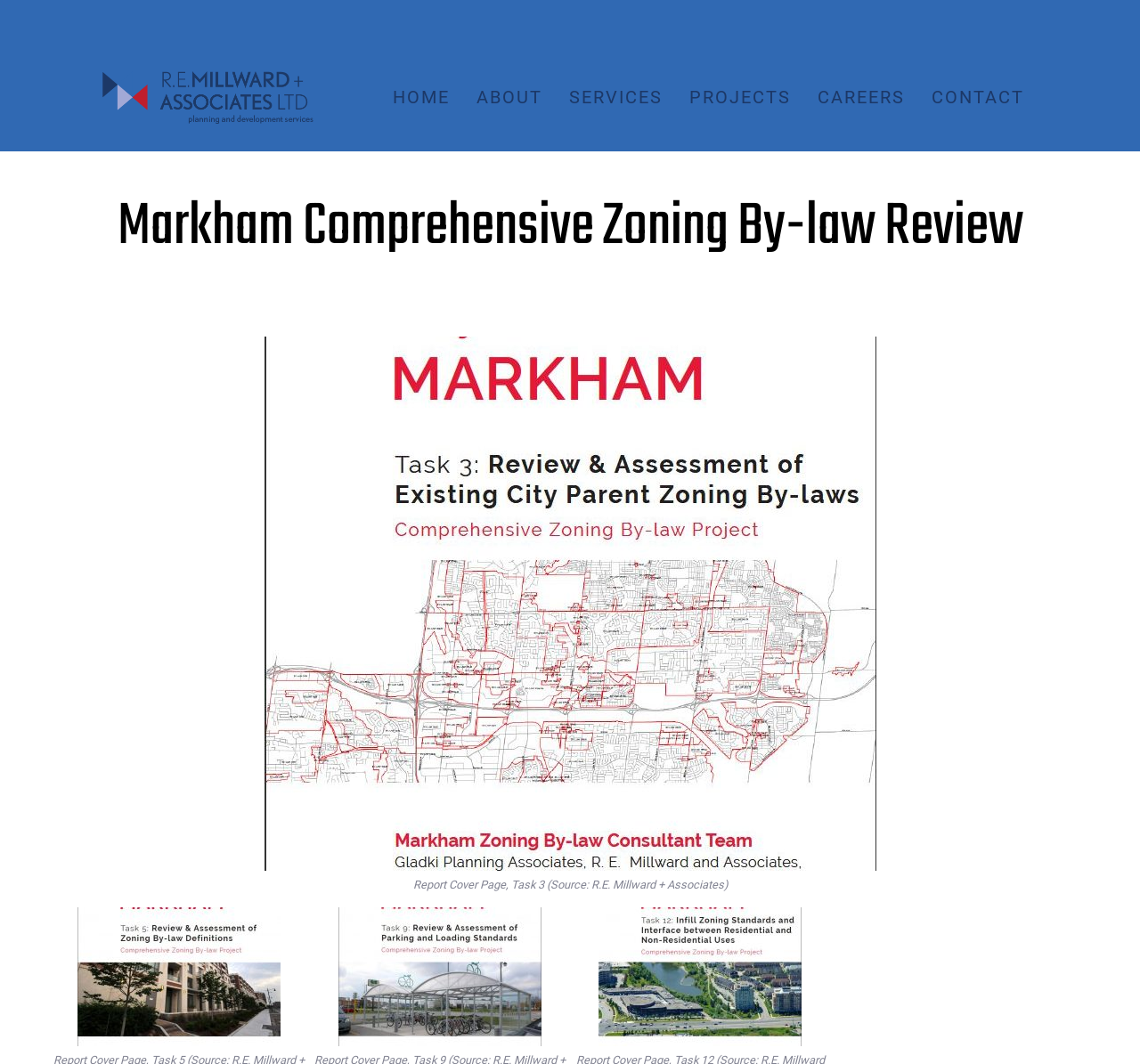Could you indicate the bounding box coordinates of the region to click in order to complete this instruction: "go to home page".

[0.333, 0.042, 0.406, 0.142]